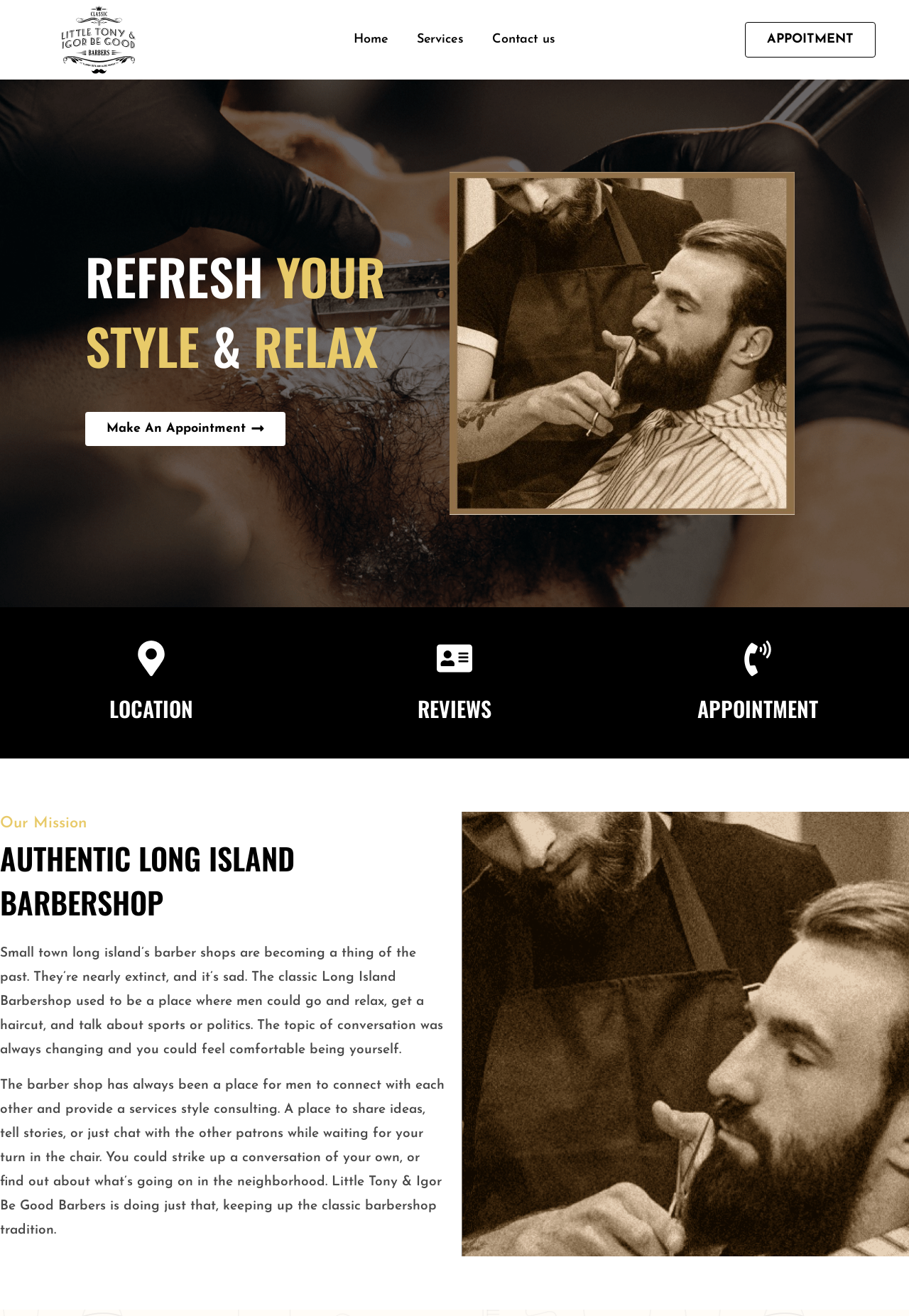Can you find the bounding box coordinates for the element that needs to be clicked to execute this instruction: "Visit the About Us page"? The coordinates should be given as four float numbers between 0 and 1, i.e., [left, top, right, bottom].

None